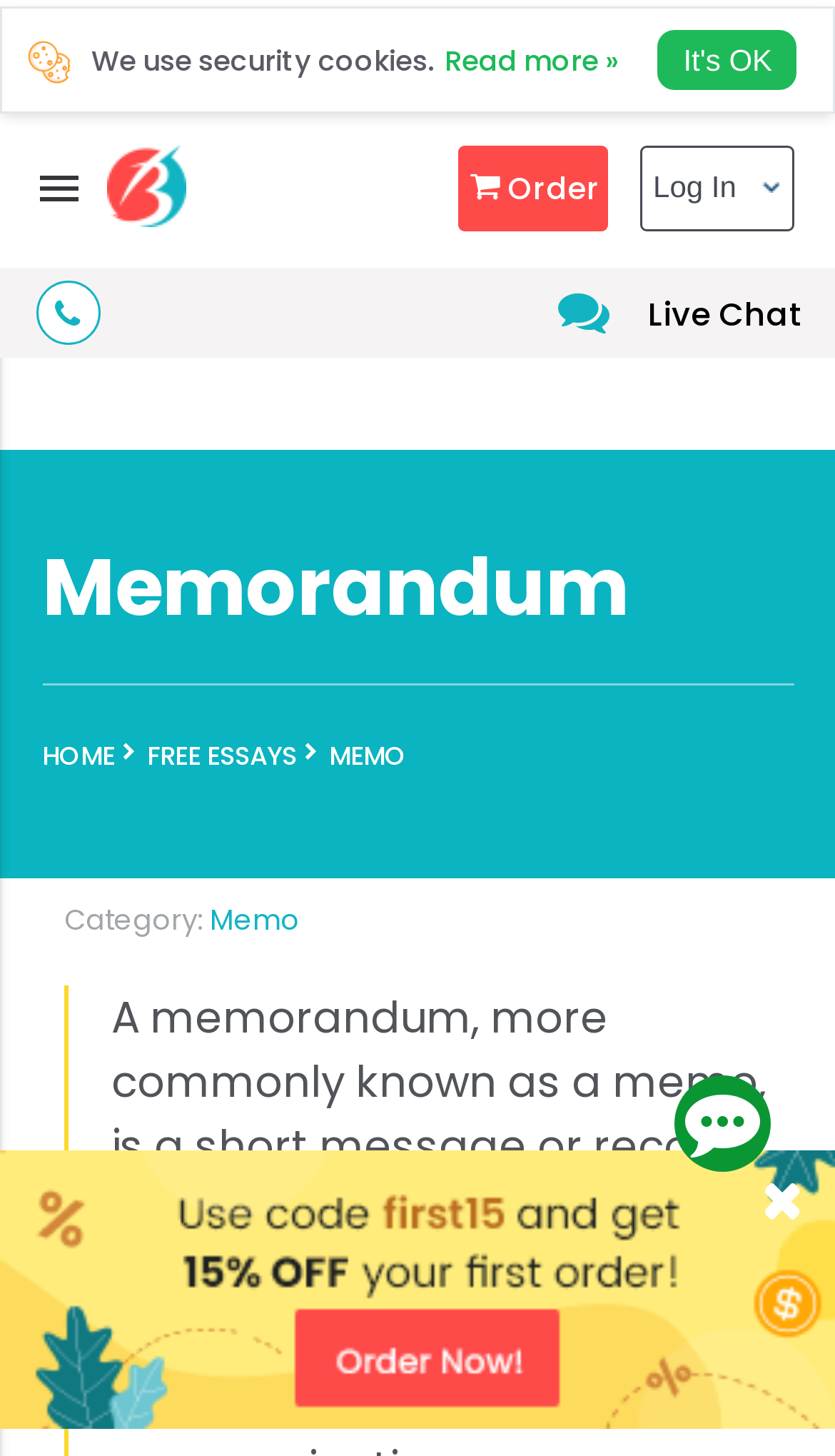Please identify the bounding box coordinates of the element on the webpage that should be clicked to follow this instruction: "View 'MEMO' samples". The bounding box coordinates should be given as four float numbers between 0 and 1, formatted as [left, top, right, bottom].

[0.394, 0.466, 0.524, 0.564]